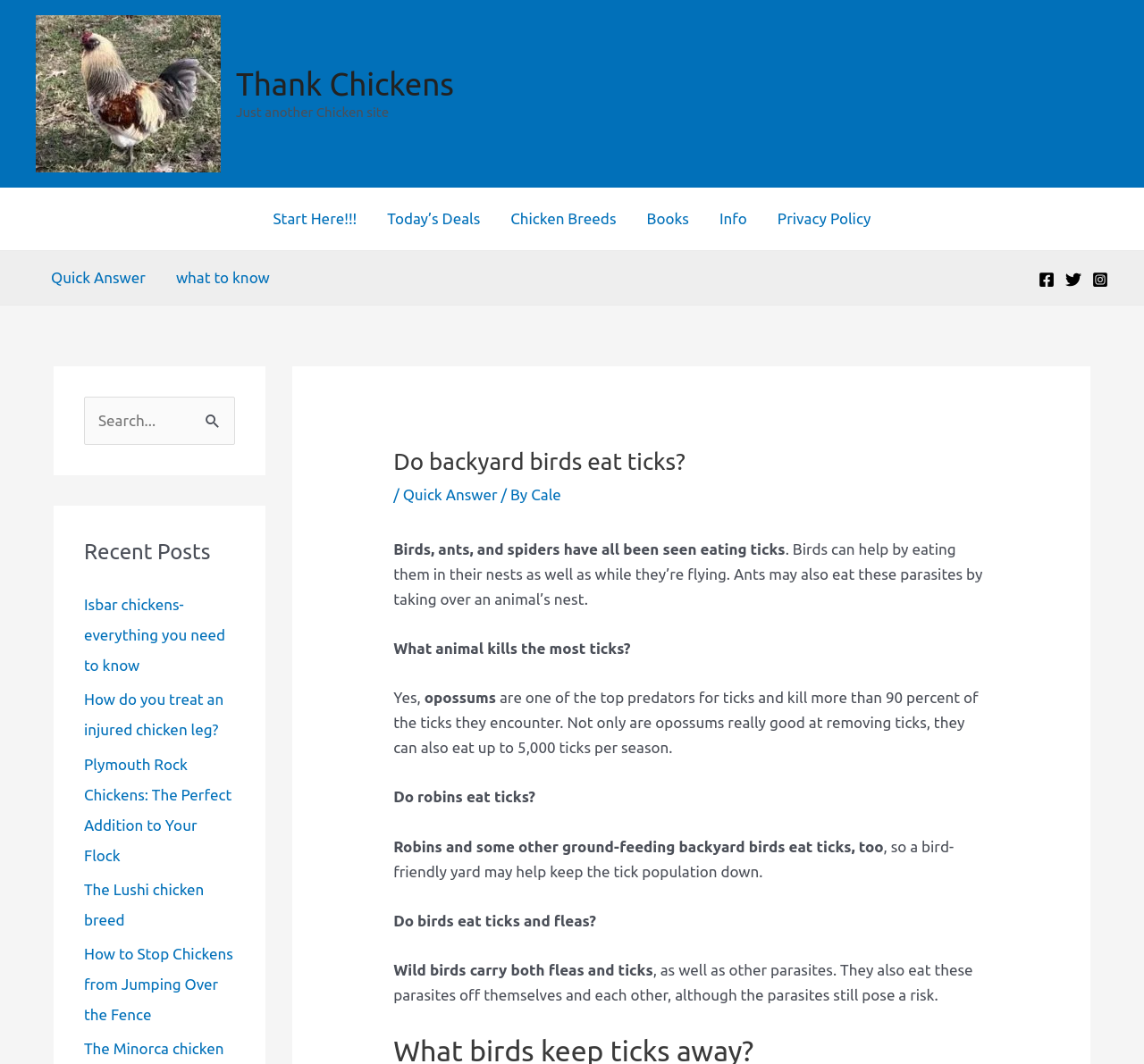What is the name of the website?
Can you provide an in-depth and detailed response to the question?

The name of the website can be found in the top-left corner of the webpage, where it says 'Thank Chickens' in the logo and also as a link.